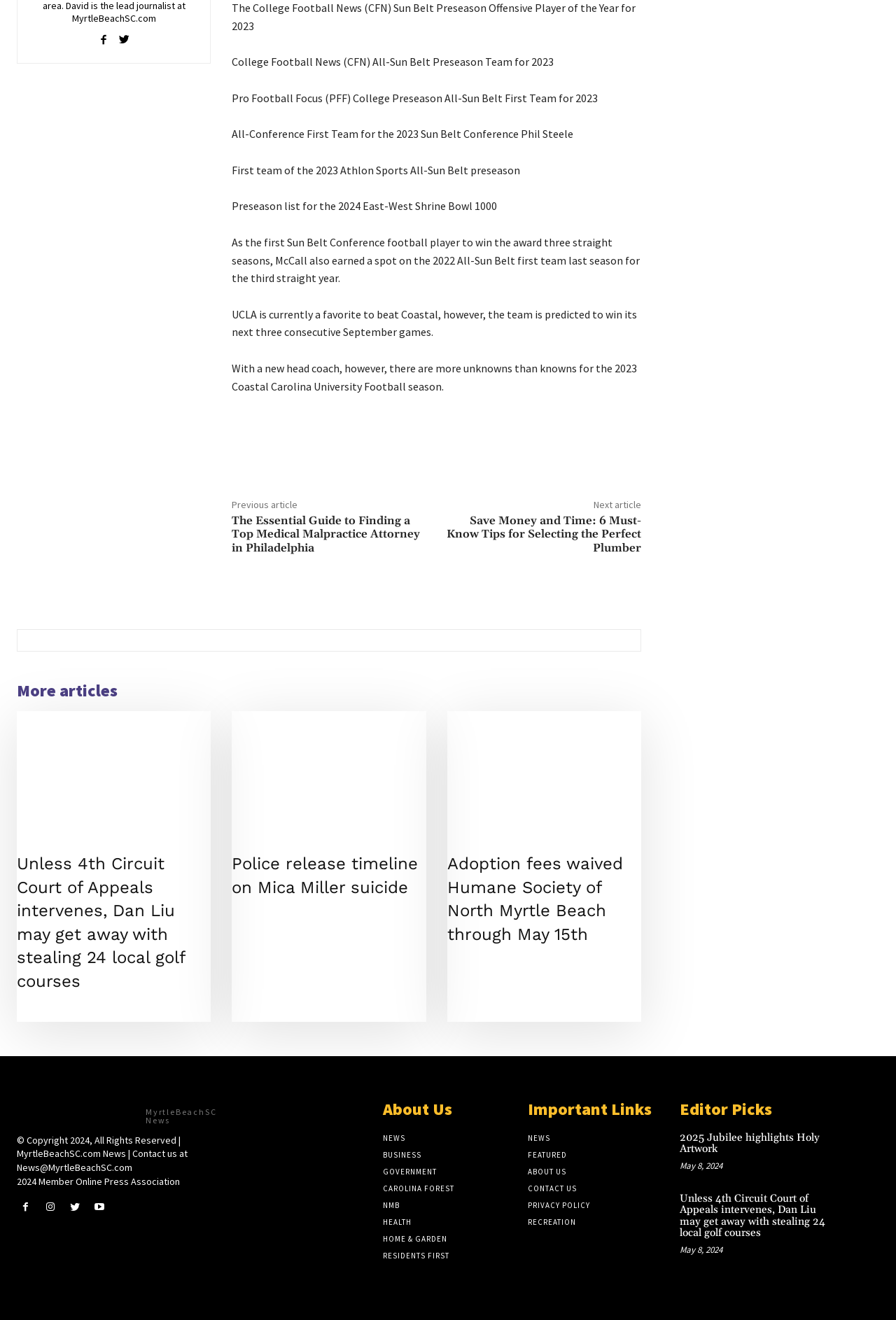Respond with a single word or short phrase to the following question: 
What is the name of the university mentioned in the article?

Coastal Carolina University